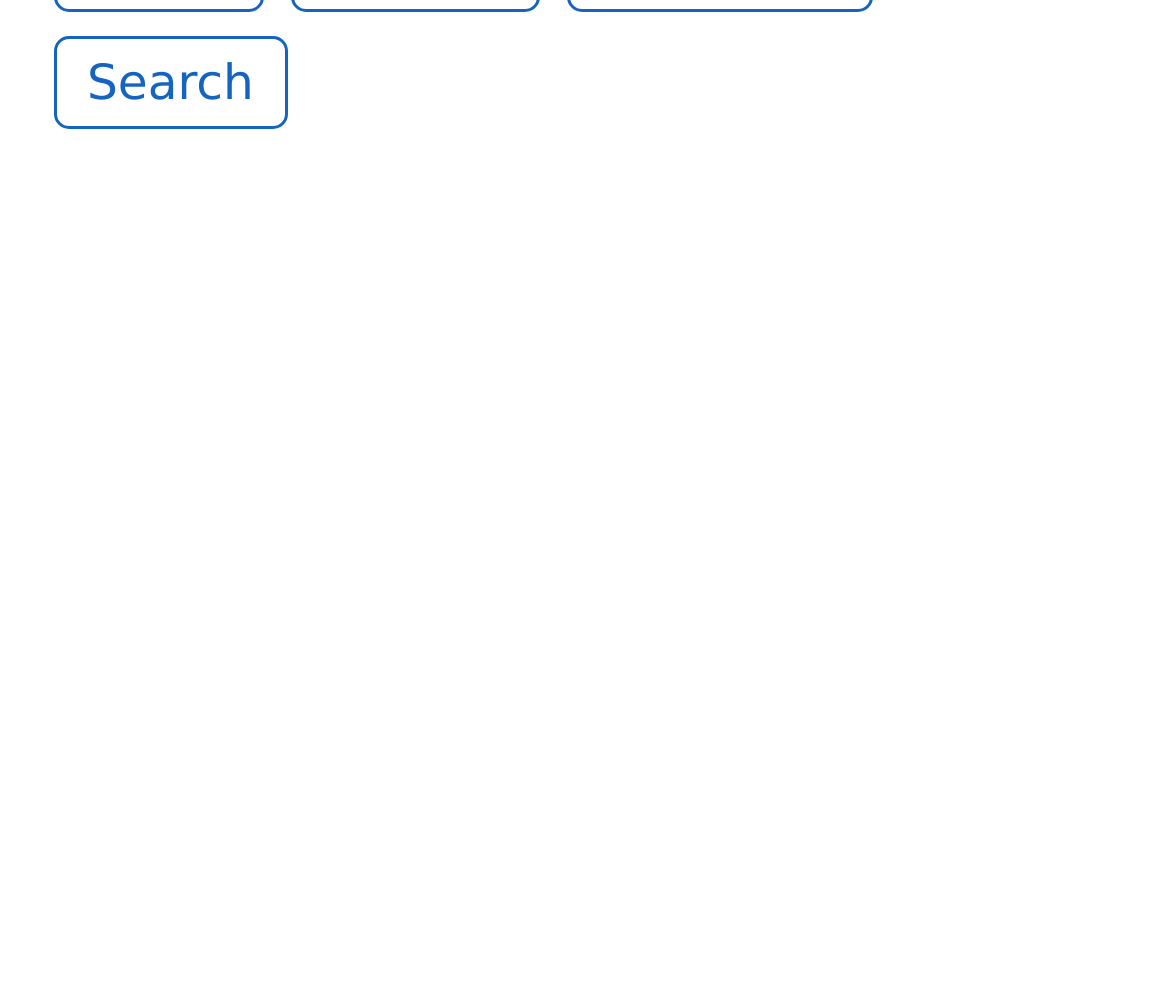Using the webpage screenshot, locate the HTML element that fits the following description and provide its bounding box: "Search".

[0.046, 0.036, 0.245, 0.129]